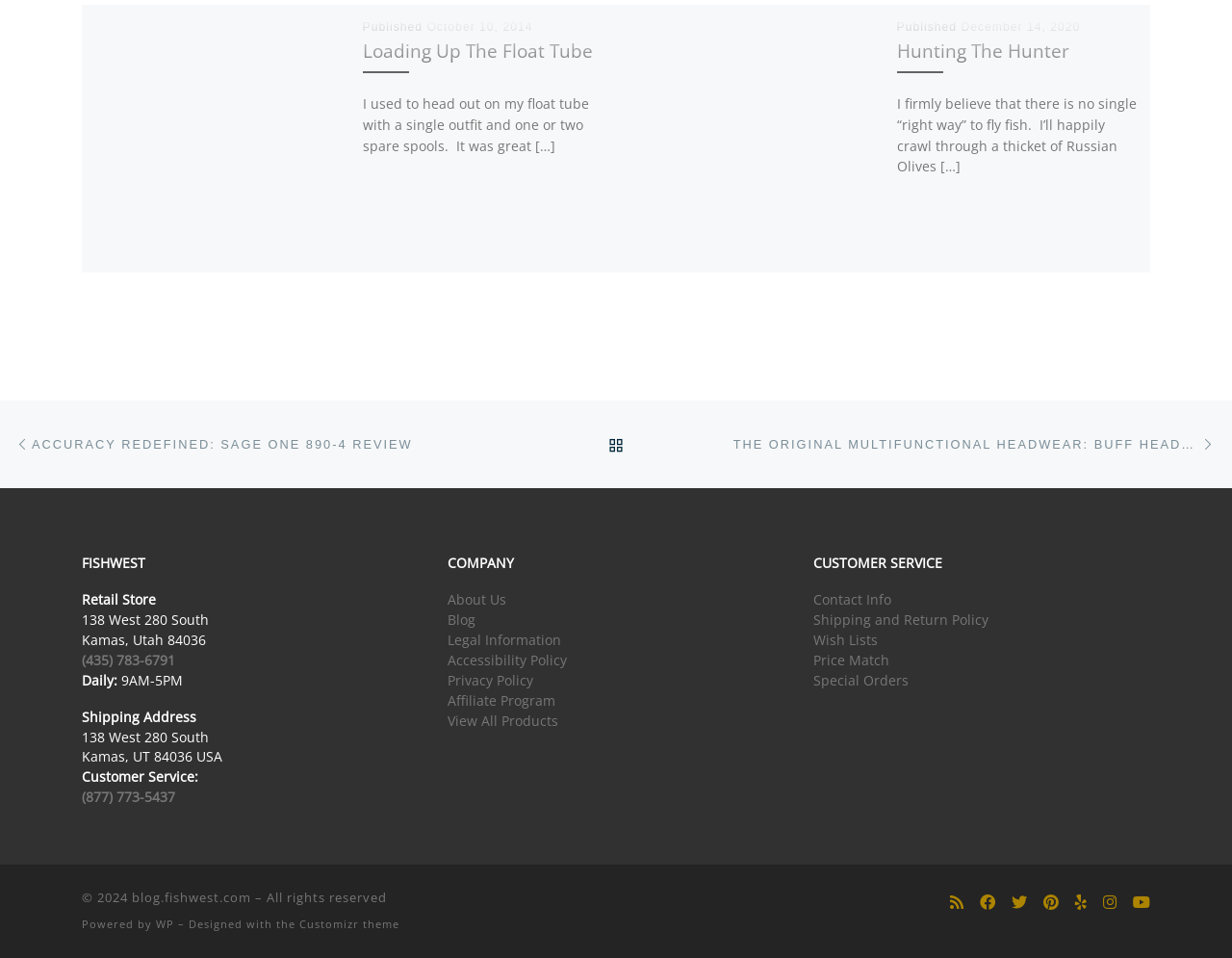Specify the bounding box coordinates of the area that needs to be clicked to achieve the following instruction: "Contact customer service".

[0.66, 0.617, 0.723, 0.635]